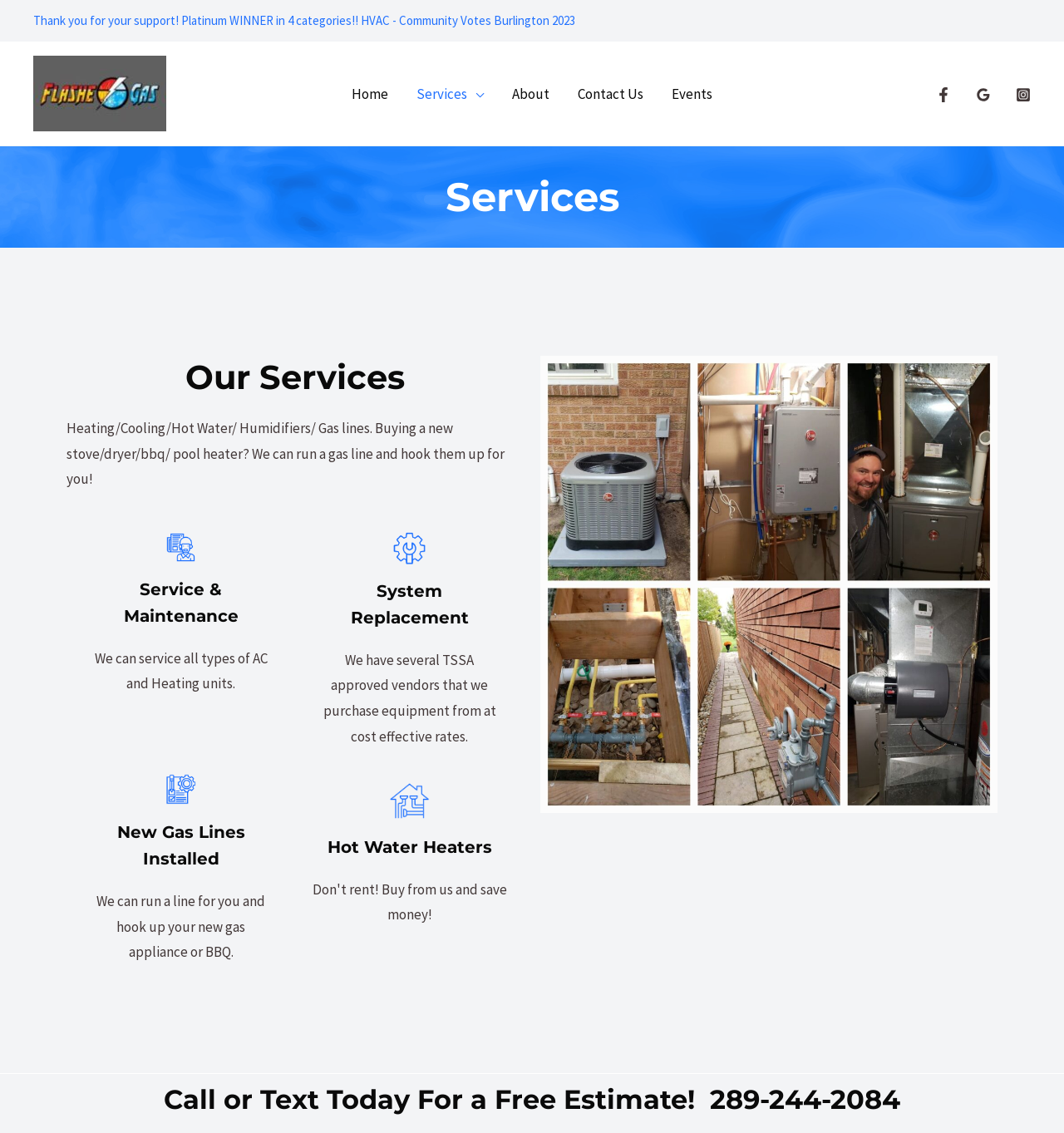What services does Flashe Gas HVAC offer?
Please answer the question with as much detail and depth as you can.

Based on the webpage, Flashe Gas HVAC offers various services including Heating, Cooling, Hot Water, Humidifiers, and Gas lines, as mentioned in the StaticText element with ID 283.